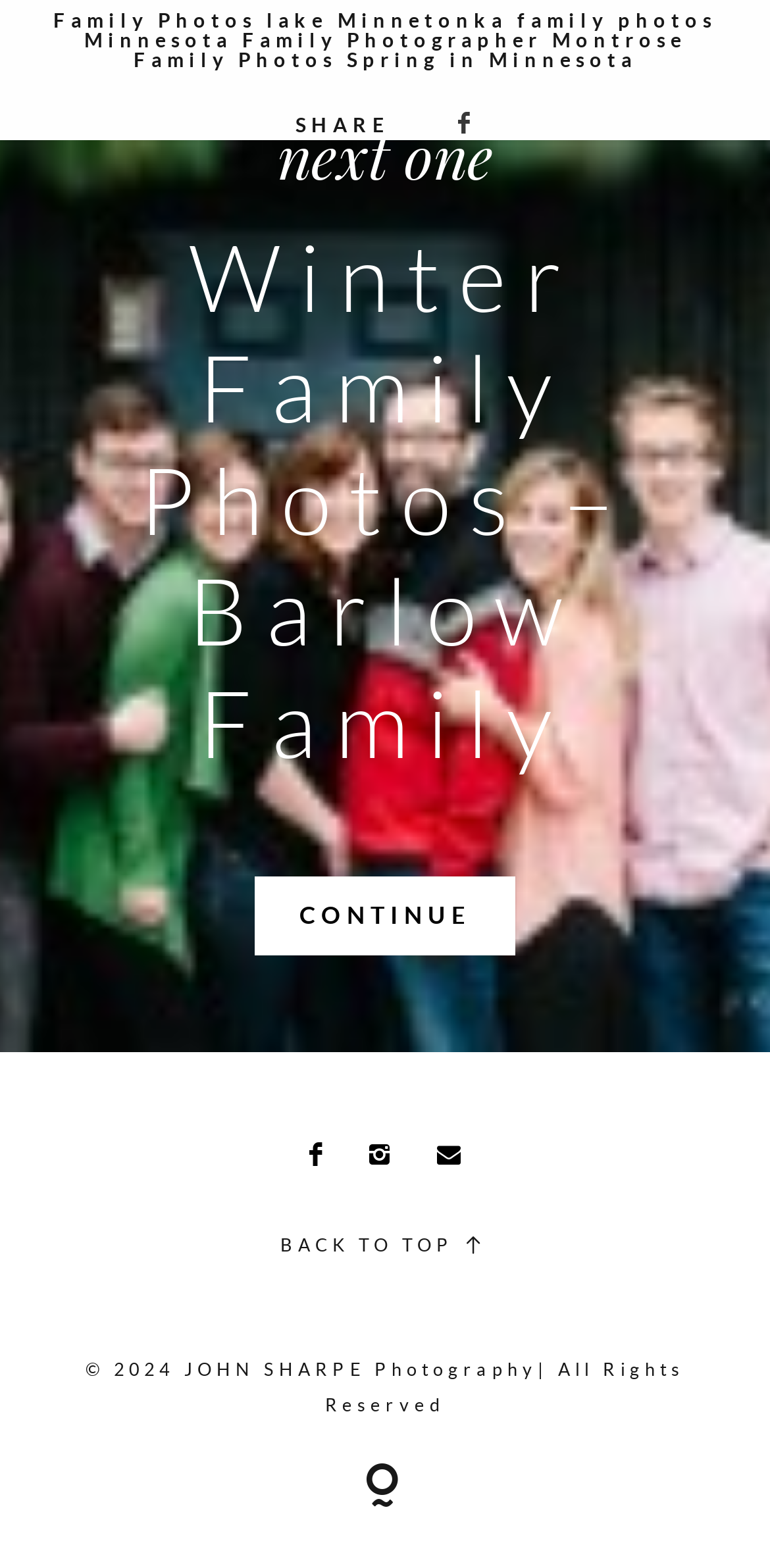Determine the bounding box coordinates of the clickable element to complete this instruction: "Go to 'next one'". Provide the coordinates in the format of four float numbers between 0 and 1, [left, top, right, bottom].

[0.36, 0.077, 0.64, 0.122]